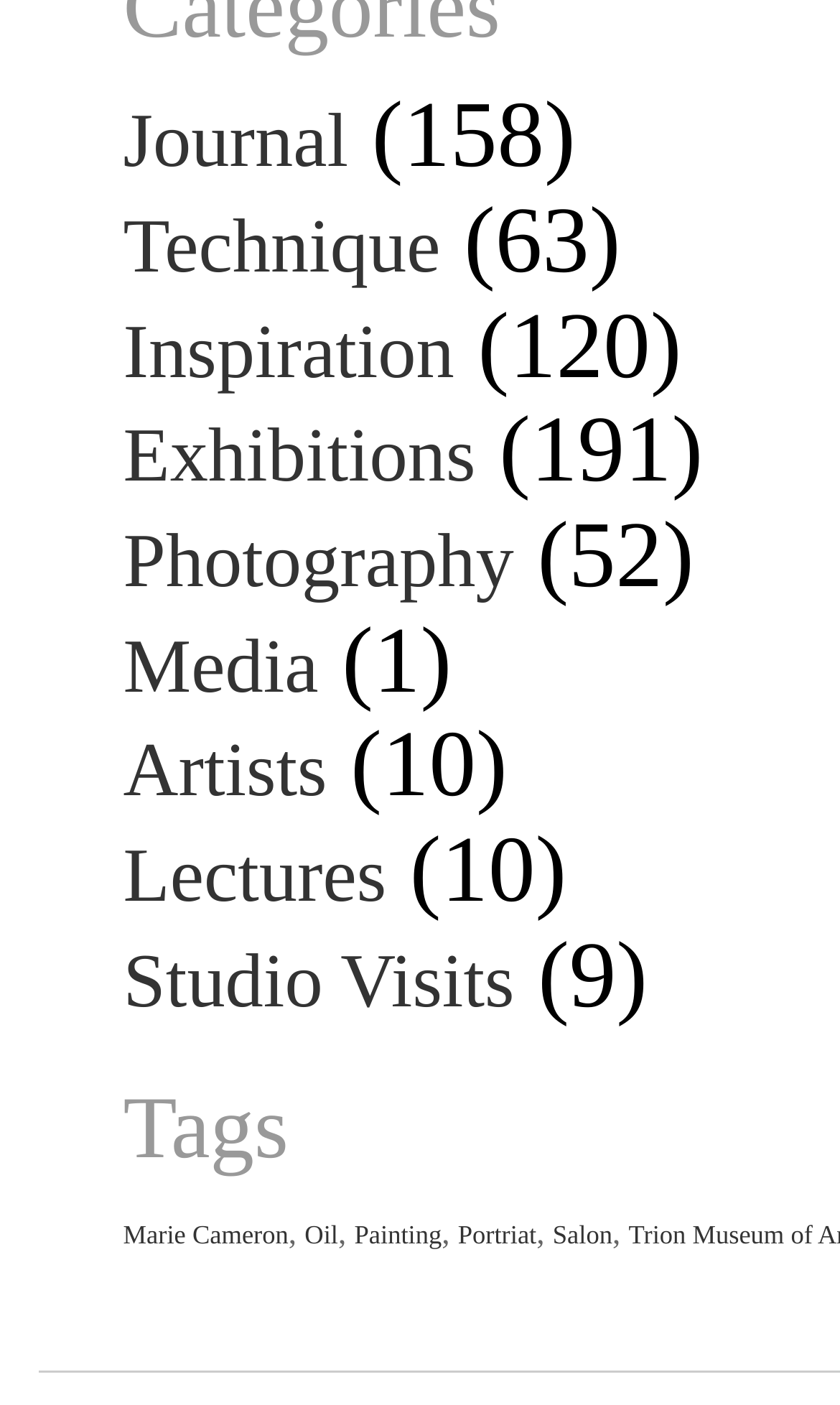How many words are there in the second StaticText element?
Based on the image, provide your answer in one word or phrase.

158